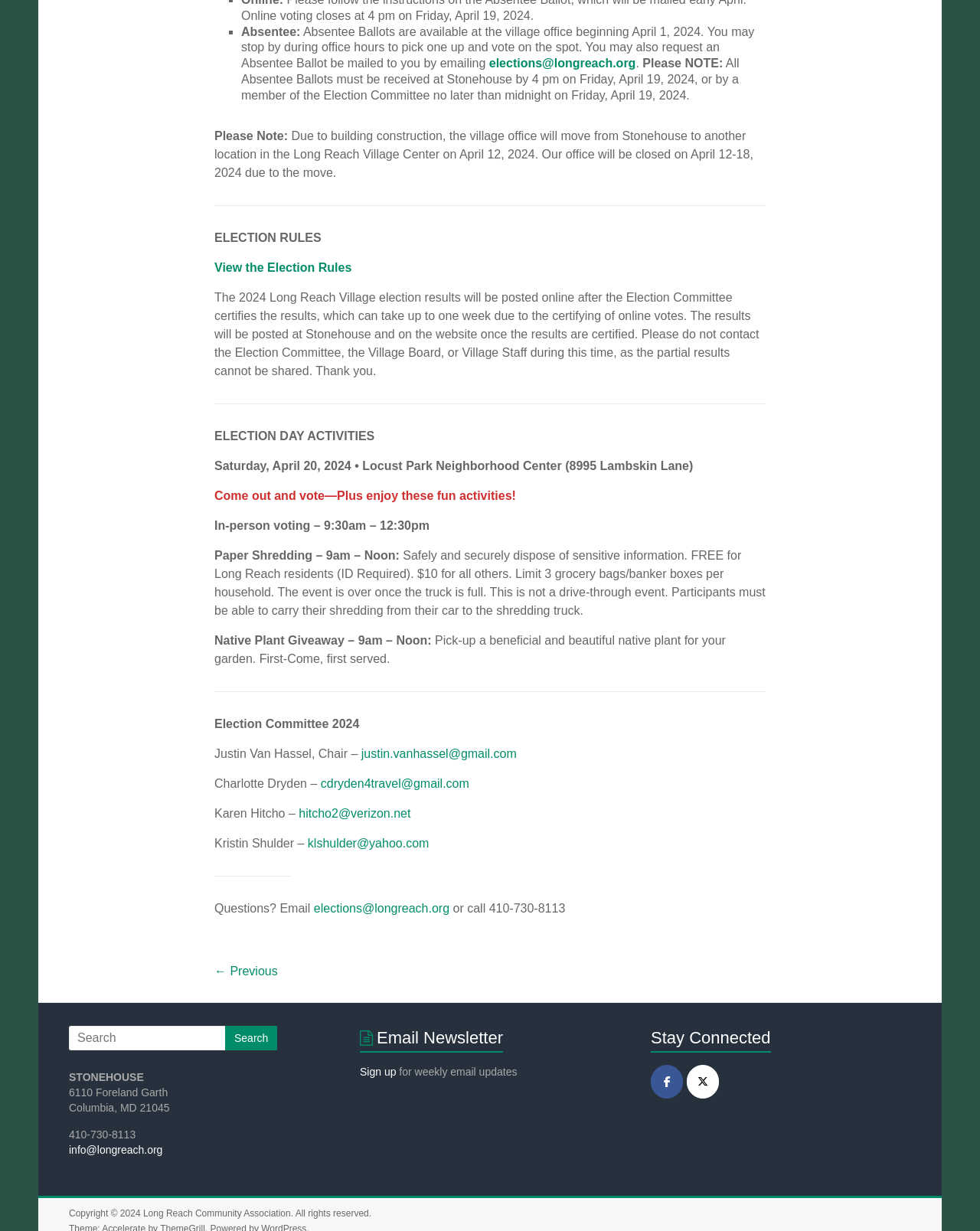Show the bounding box coordinates for the HTML element as described: "Long Reach Community Association".

[0.146, 0.981, 0.297, 0.99]